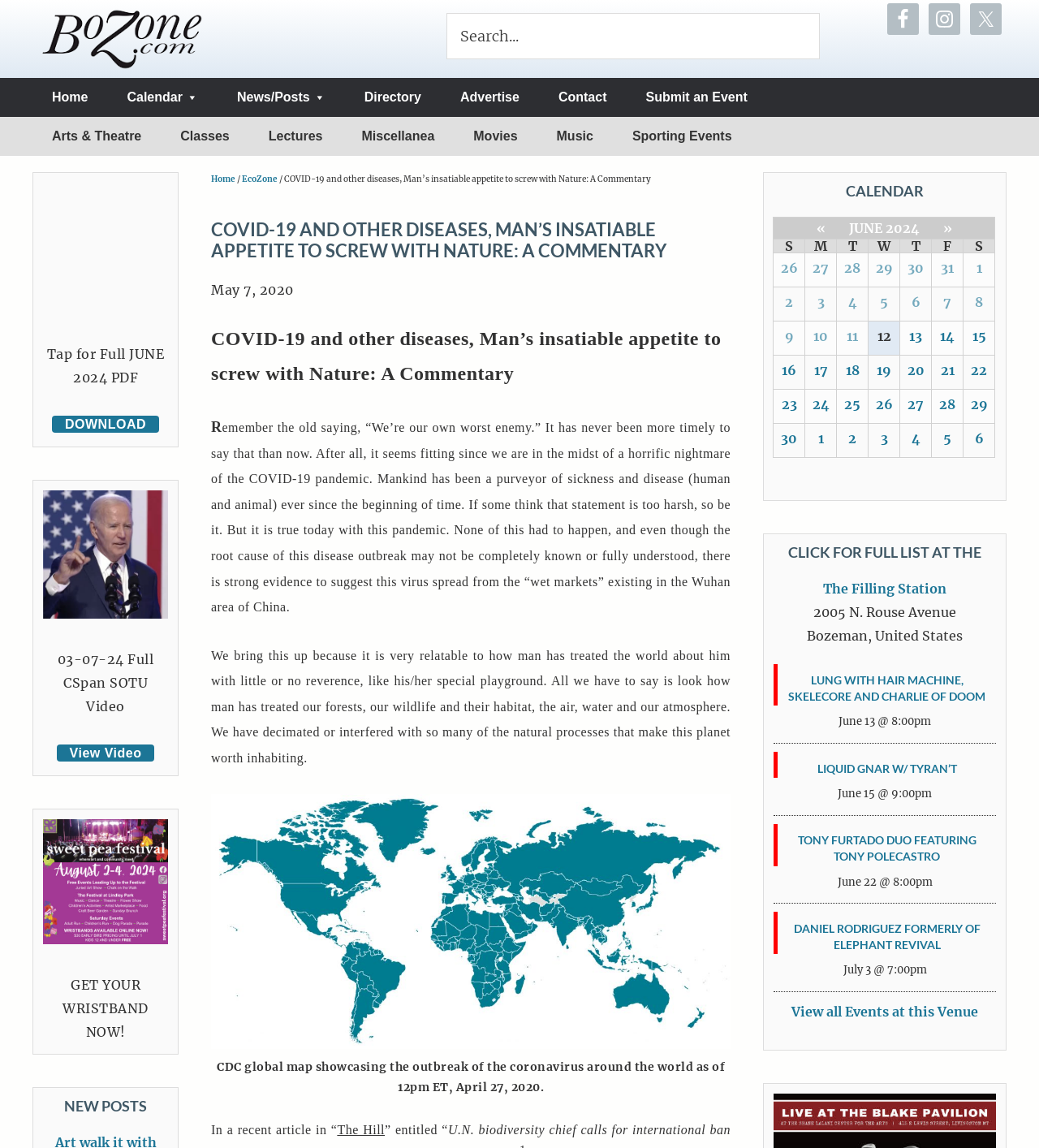Identify the bounding box for the described UI element. Provide the coordinates in (top-left x, top-left y, bottom-right x, bottom-right y) format with values ranging from 0 to 1: Submit an Event

[0.603, 0.068, 0.738, 0.102]